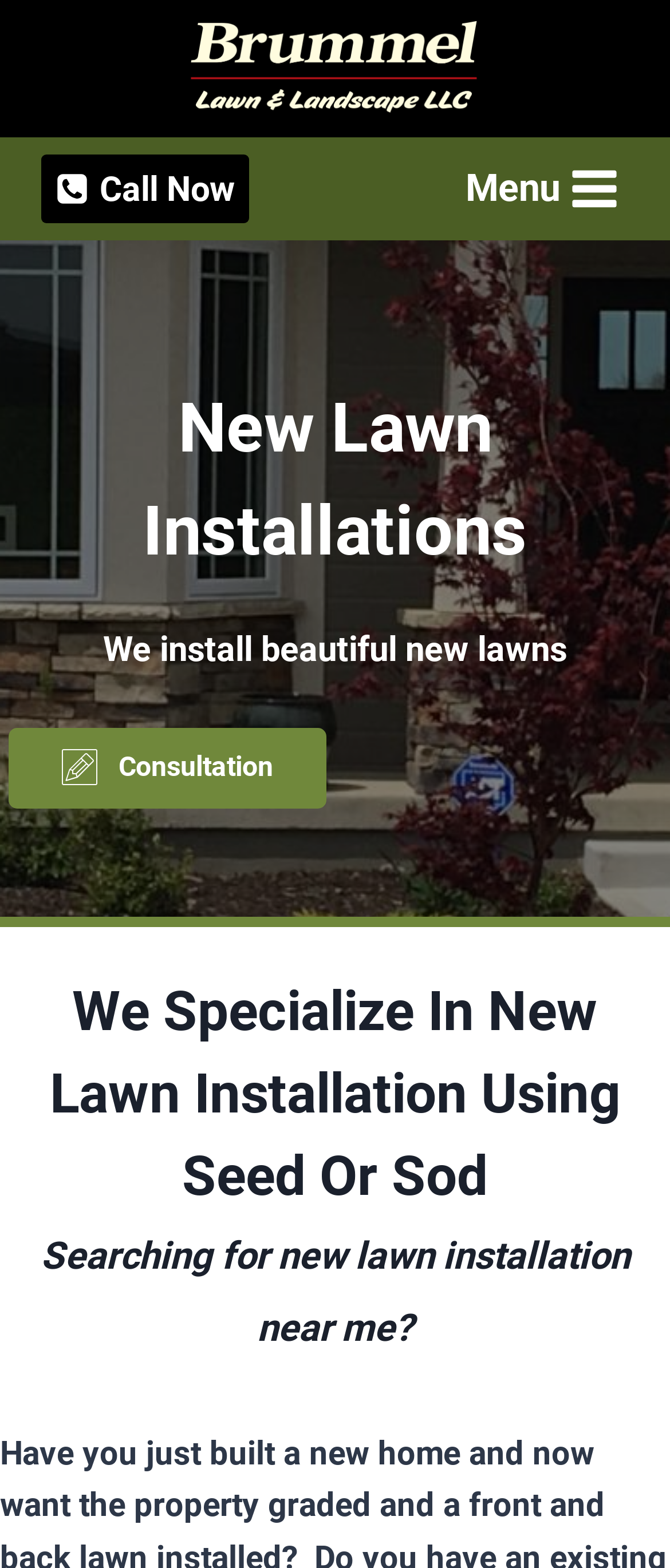What is the purpose of the 'Open menu' button?
Use the screenshot to answer the question with a single word or phrase.

To open the menu